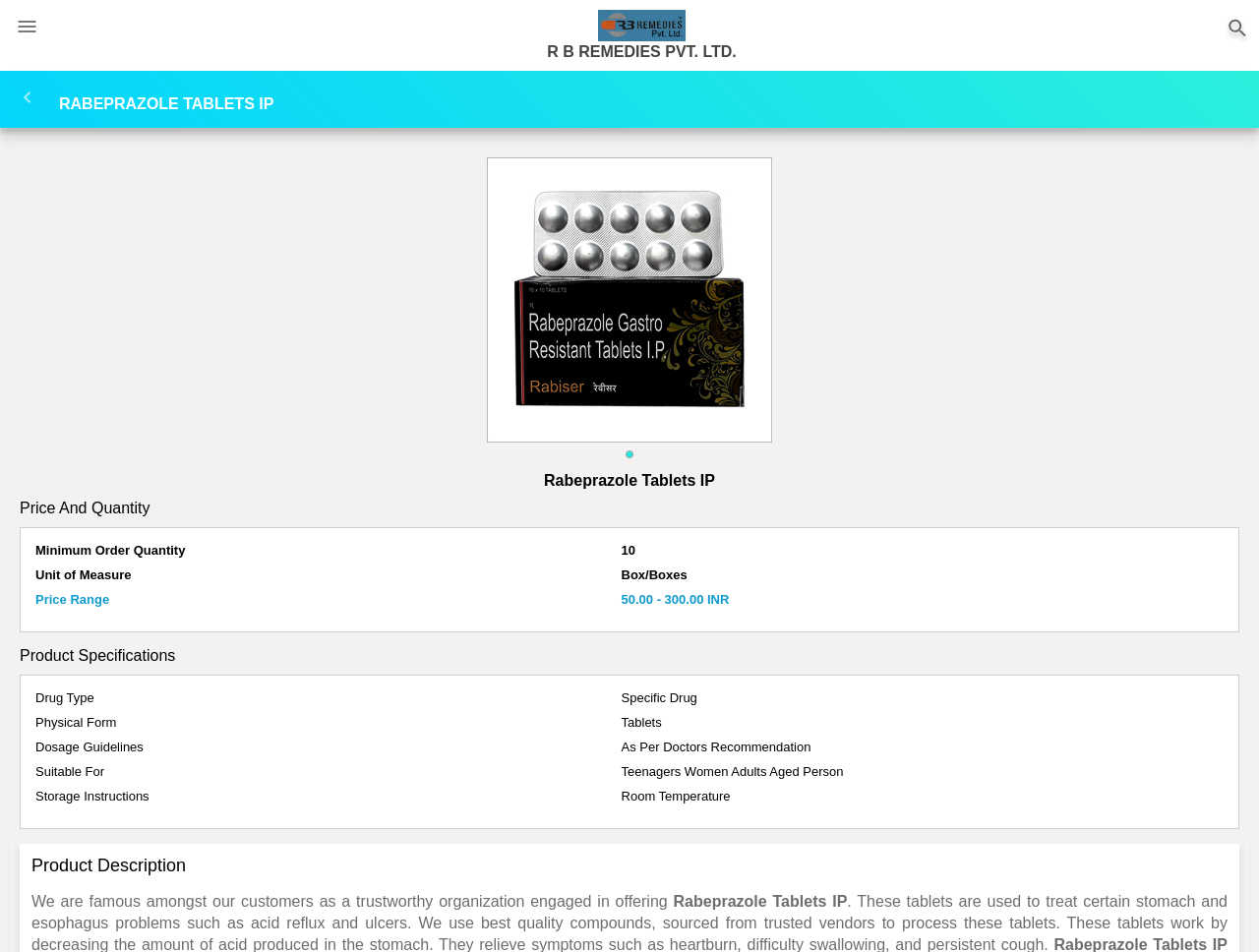Please analyze the image and provide a thorough answer to the question:
What is the minimum order quantity?

I found the answer by looking at the section 'Price And Quantity' where it says 'Minimum Order Quantity' and the value is '10'.